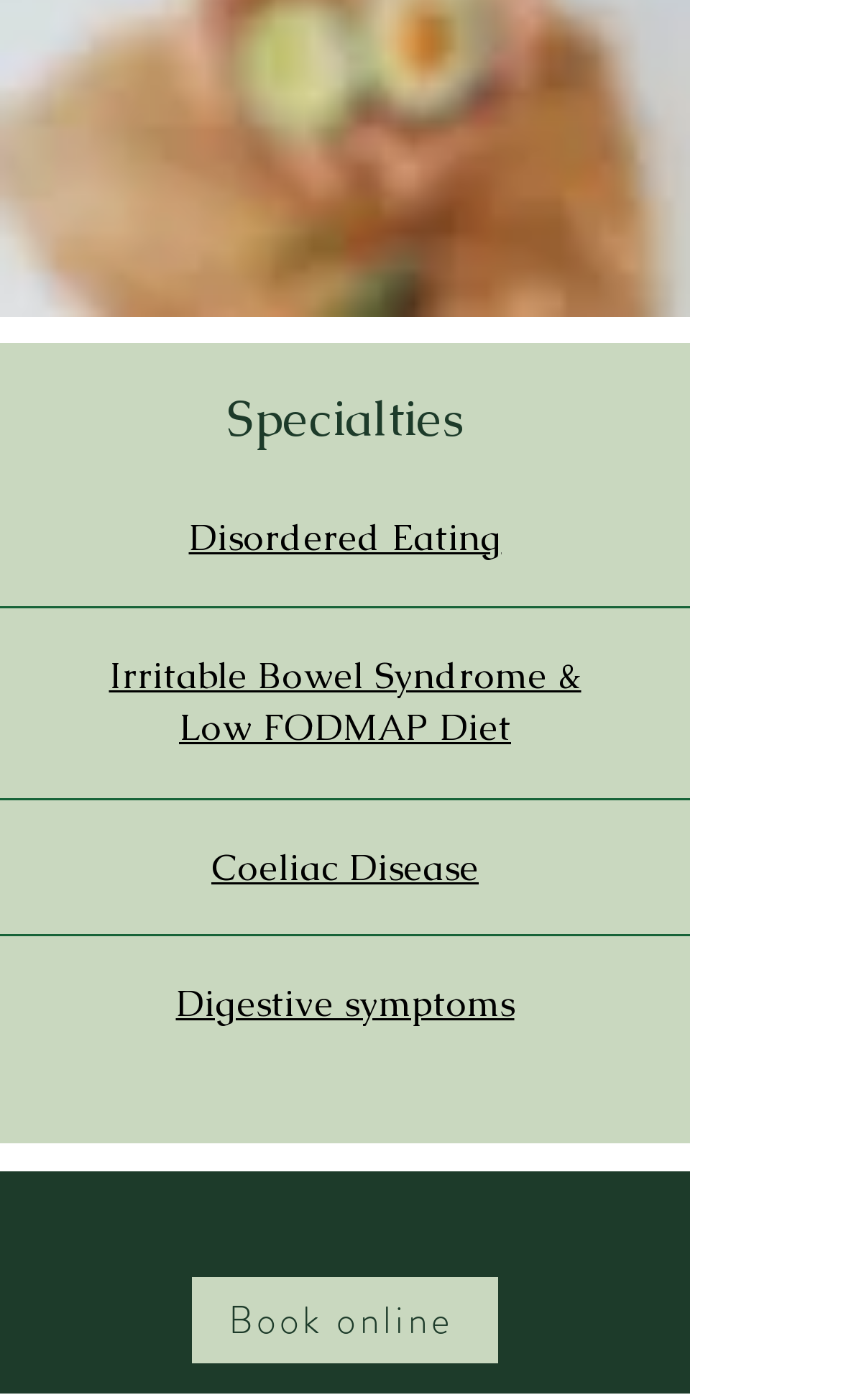What is the first specialty listed?
Answer the question in a detailed and comprehensive manner.

The first specialty listed is 'Disordered Eating' which is a link element located at the top of the webpage with a bounding box coordinate of [0.224, 0.366, 0.596, 0.4].